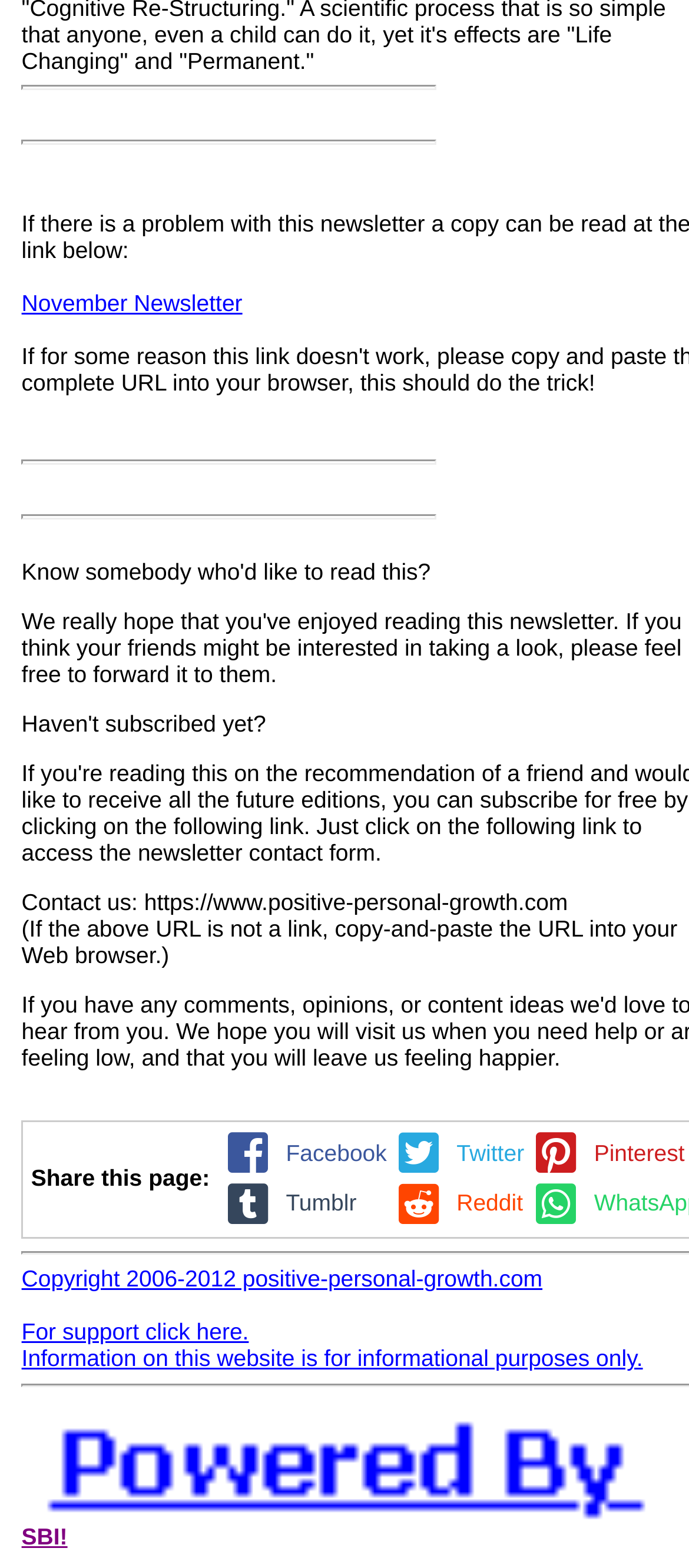What is the purpose of the information on this website?
Relying on the image, give a concise answer in one word or a brief phrase.

Informational purposes only